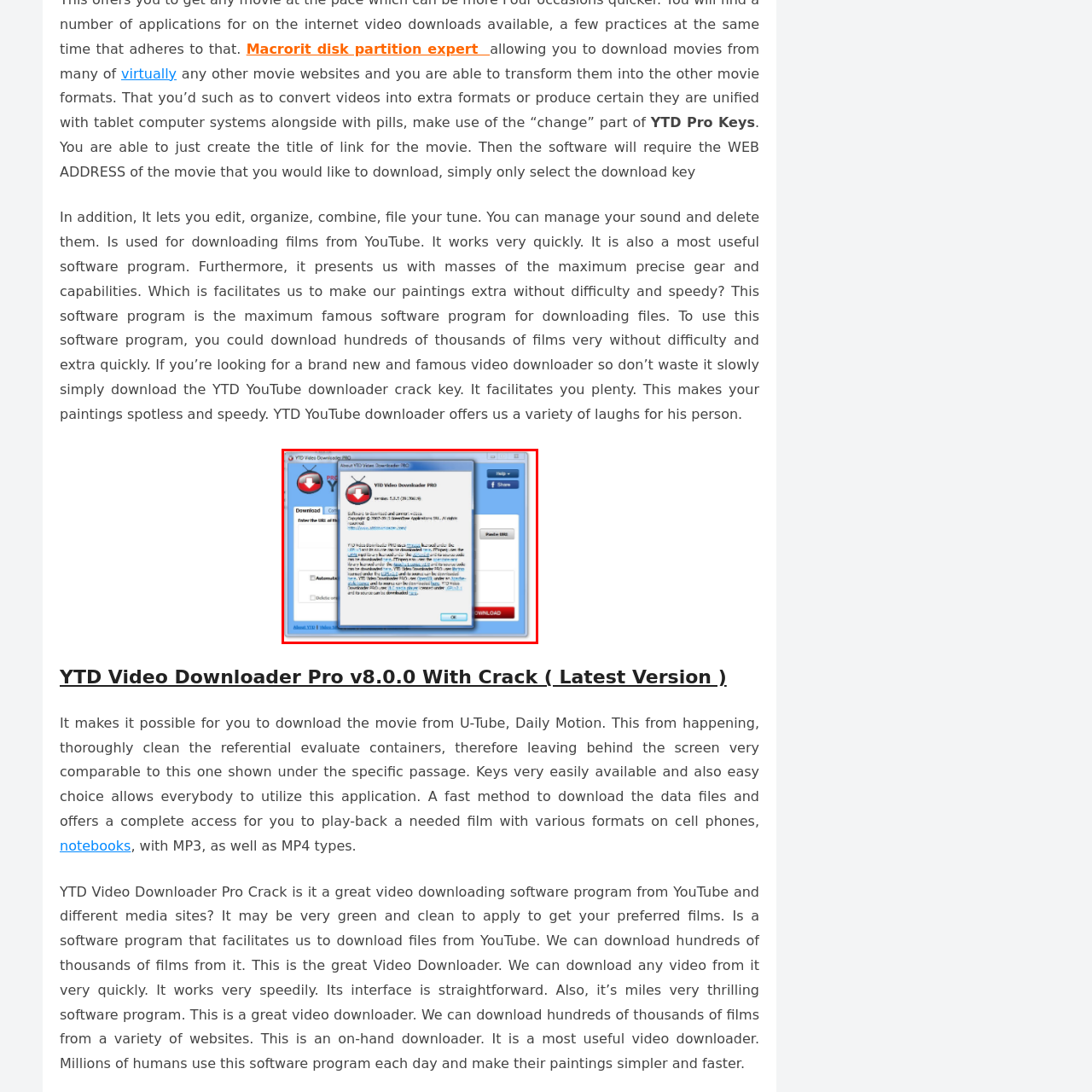Explain in detail the content of the image enclosed by the red outline.

The image showcases the user interface for YTD Video Downloader Pro, illustrating a pop-up window titled "About YTD Video Downloader Pro." This window provides key details about the software version, which is 5.9.2.0 (2018). The interface features an aesthetically pleasing design, incorporating the recognizable YTD logo with a red circle and arrow, indicating its functionality in downloading videos.

Essential components of the window include a text box for entering the URL of the video to be downloaded, buttons for downloading, and a checkbox for automatic updates. The software is presented as an efficient tool for downloading videos from popular platforms like YouTube, emphasizing its ease of use and versatility. Instructions about its compatibility and the benefits of using the downloader are also visible, enhancing the user’s understanding of the application’s capabilities.

This image effectively captures the essence of the YTD Video Downloader Pro software, making it clear that it is a user-friendly application designed for quick and easy video downloading.